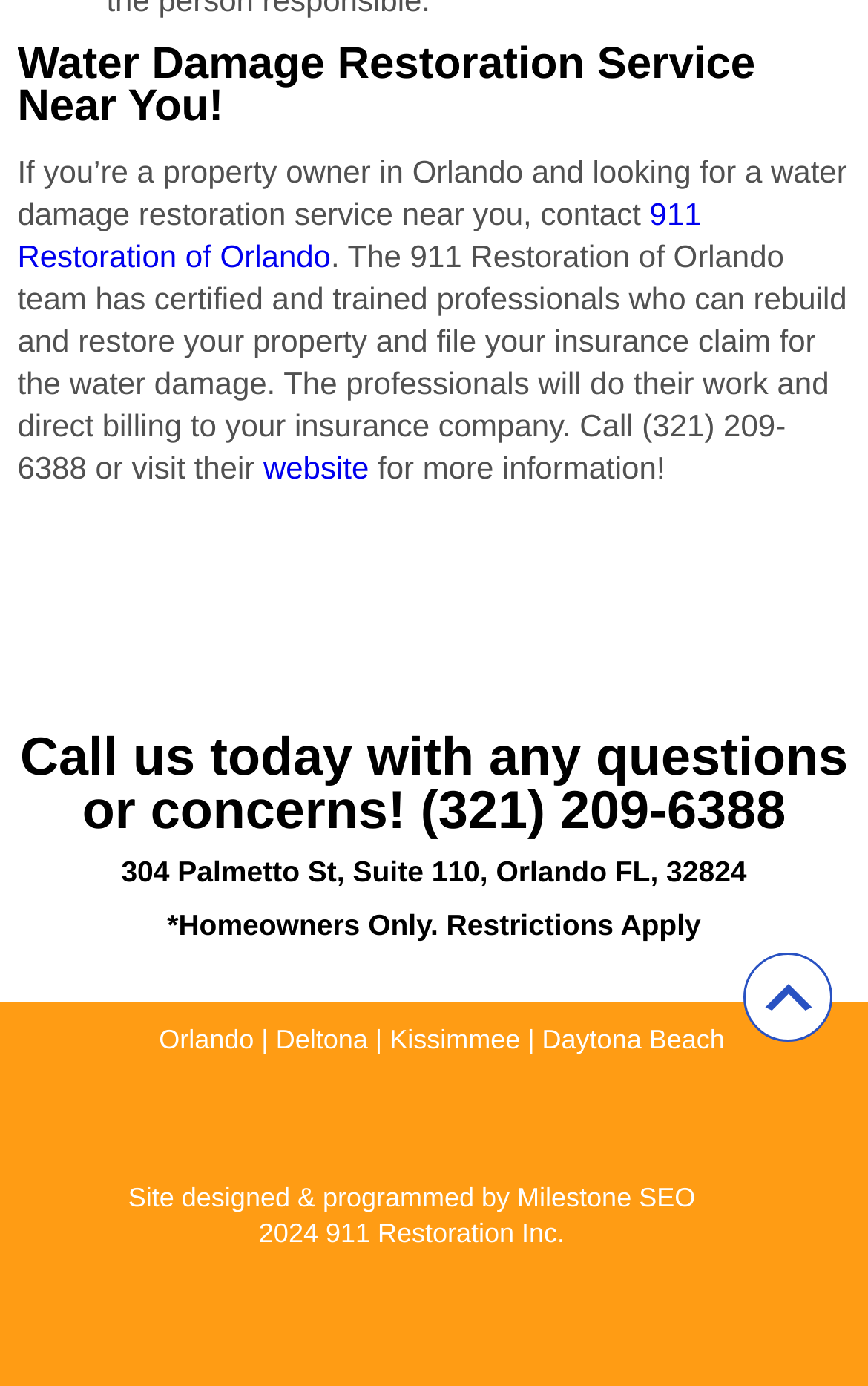What are the cities served by 911 Restoration of Orlando?
Examine the webpage screenshot and provide an in-depth answer to the question.

The cities are listed as links near the bottom of the webpage, which are 'Orlando', 'Deltona', 'Kissimmee', and 'Daytona Beach'.